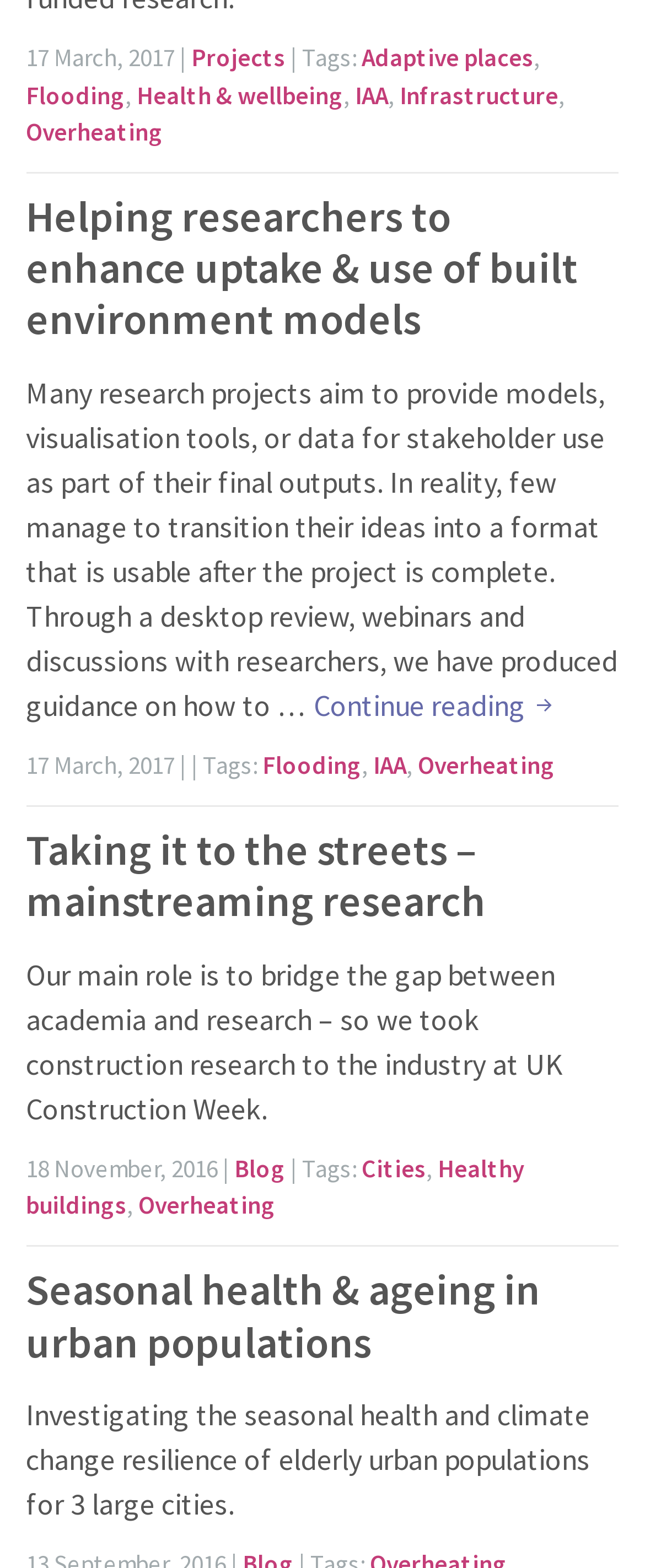Provide a brief response to the question using a single word or phrase: 
What is the topic of research mentioned in the third article?

Seasonal health & ageing in urban populations